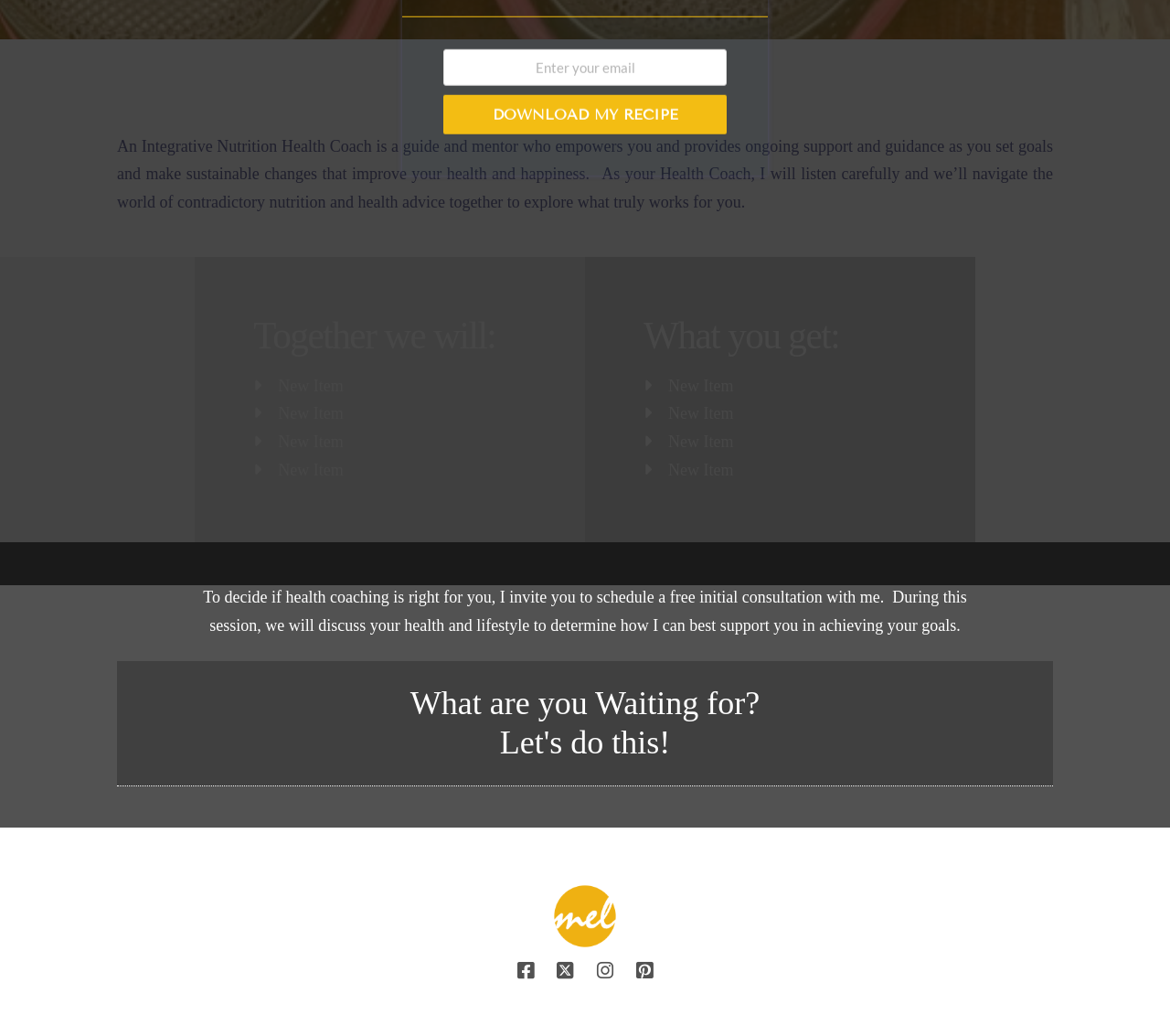Specify the bounding box coordinates (top-left x, top-left y, bottom-right x, bottom-right y) of the UI element in the screenshot that matches this description: name="param[email]" placeholder="Enter your email"

[0.383, 0.146, 0.617, 0.179]